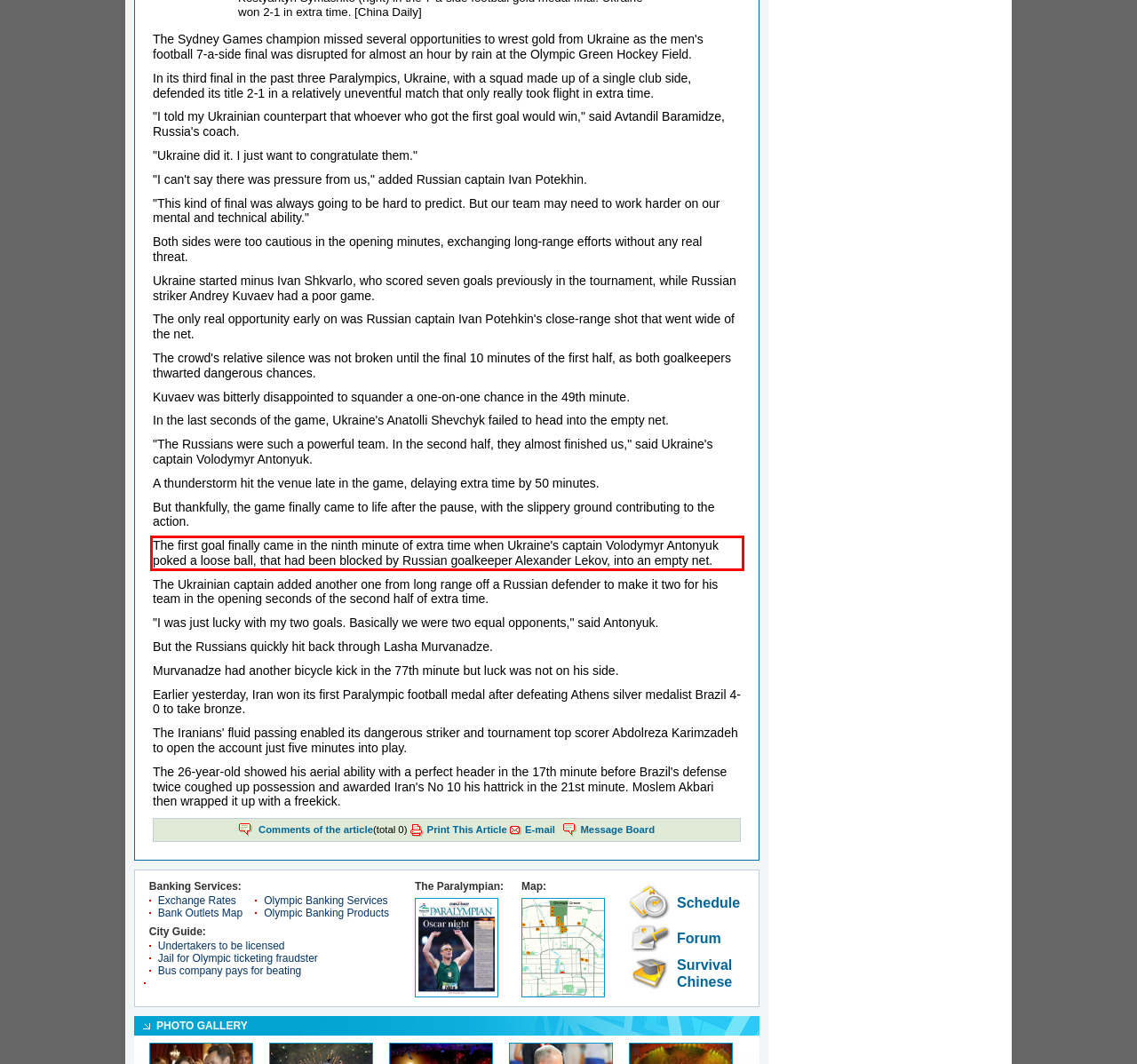Given a screenshot of a webpage, identify the red bounding box and perform OCR to recognize the text within that box.

The first goal finally came in the ninth minute of extra time when Ukraine's captain Volodymyr Antonyuk poked a loose ball, that had been blocked by Russian goalkeeper Alexander Lekov, into an empty net.